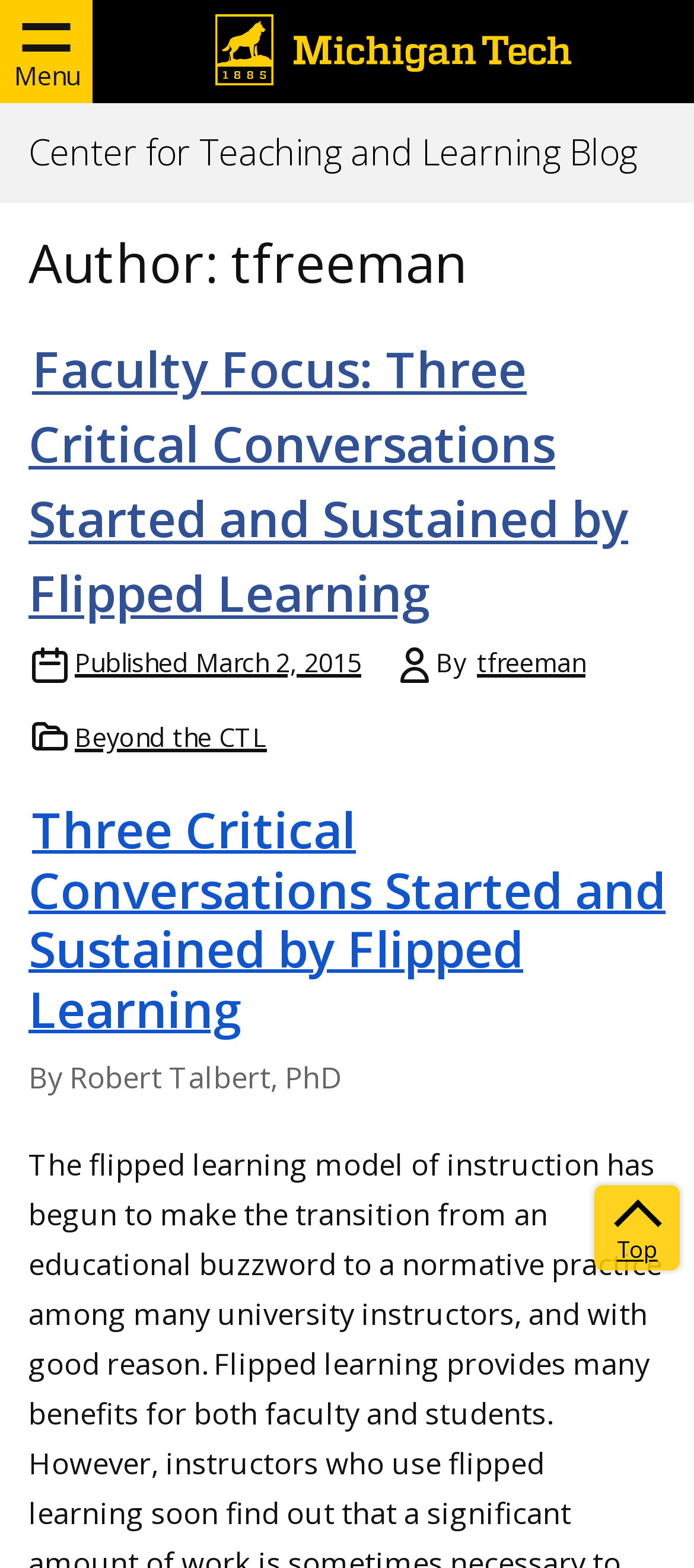Please predict the bounding box coordinates of the element's region where a click is necessary to complete the following instruction: "View the categories". The coordinates should be represented by four float numbers between 0 and 1, i.e., [left, top, right, bottom].

[0.103, 0.456, 0.39, 0.483]